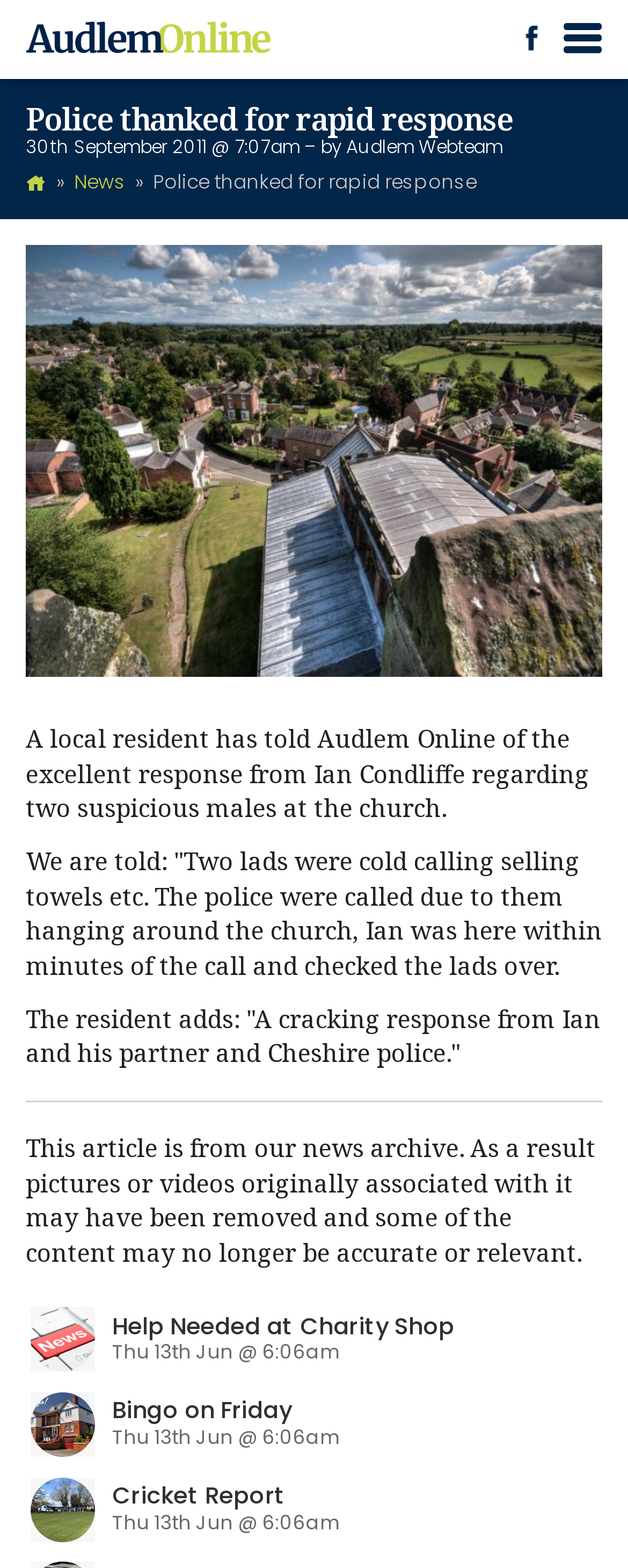Give the bounding box coordinates for the element described by: "Back home".

[0.041, 0.107, 0.074, 0.125]